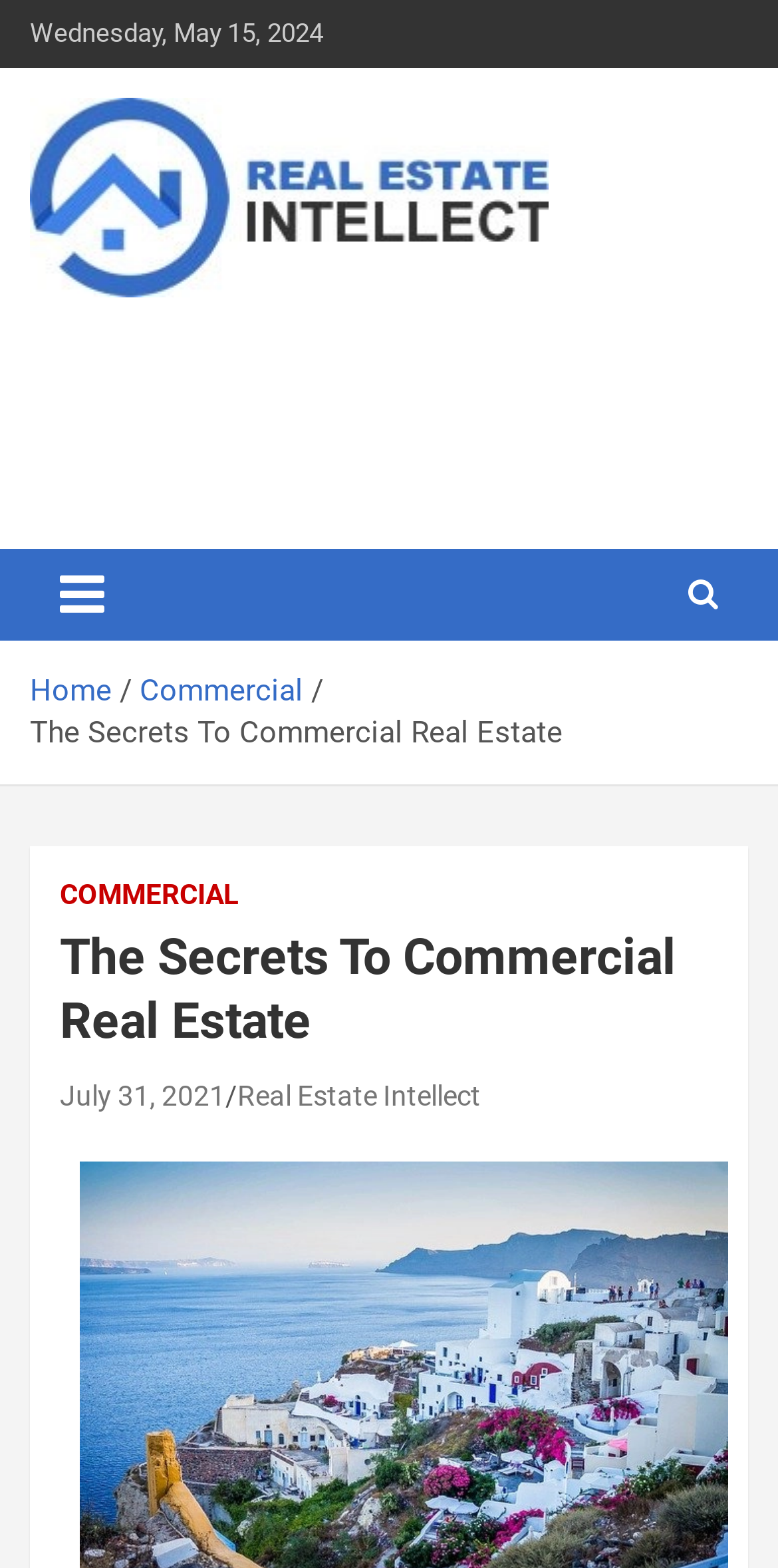What is the category of the current article?
We need a detailed and meticulous answer to the question.

I found the category of the current article by looking at the breadcrumbs navigation, where it says 'Home' and 'Commercial', indicating that the current article is under the 'Commercial' category.